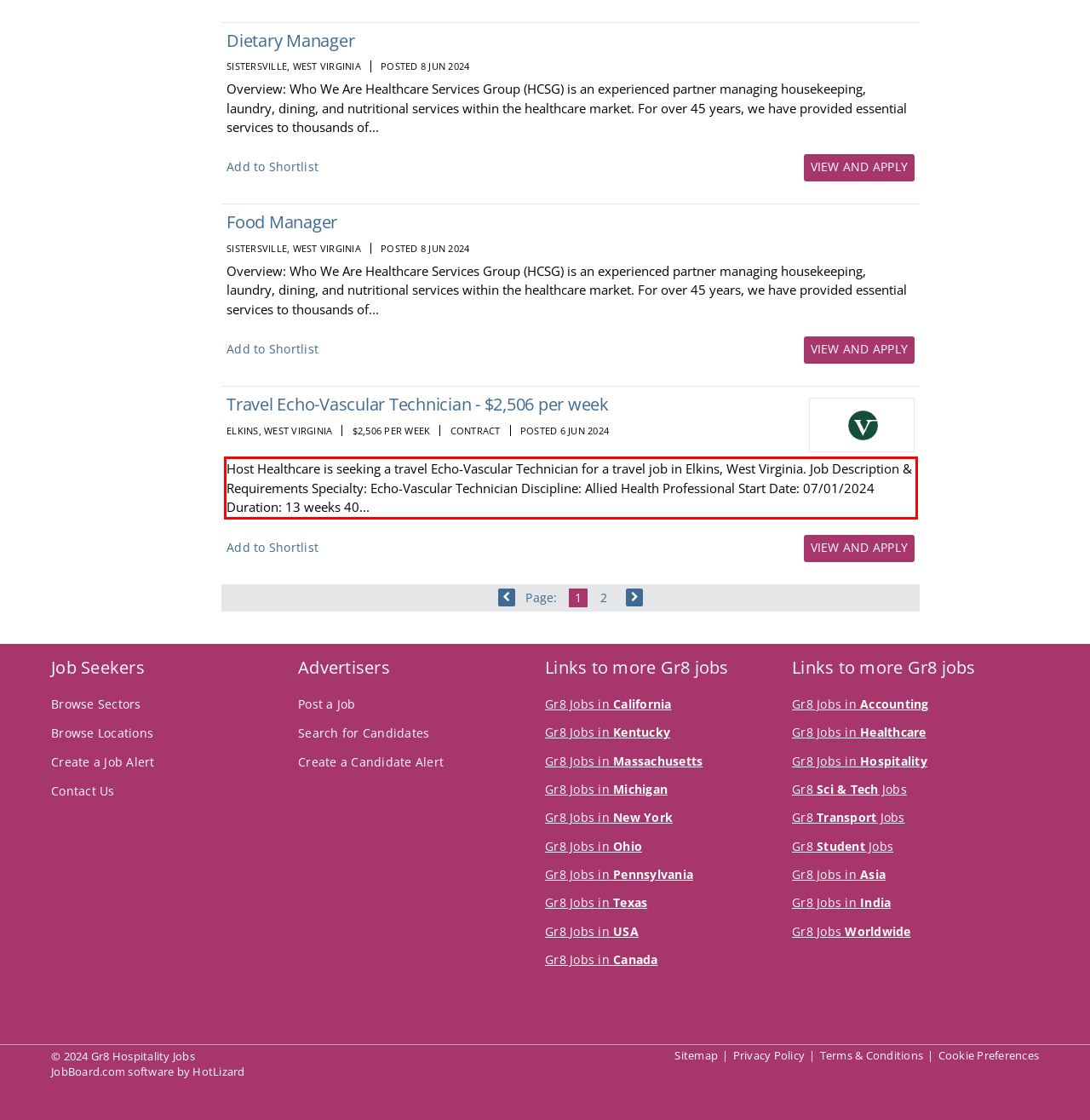The screenshot you have been given contains a UI element surrounded by a red rectangle. Use OCR to read and extract the text inside this red rectangle.

Host Healthcare is seeking a travel Echo-Vascular Technician for a travel job in Elkins, West Virginia. Job Description & Requirements Specialty: Echo-Vascular Technician Discipline: Allied Health Professional Start Date: 07/01/2024 Duration: 13 weeks 40...